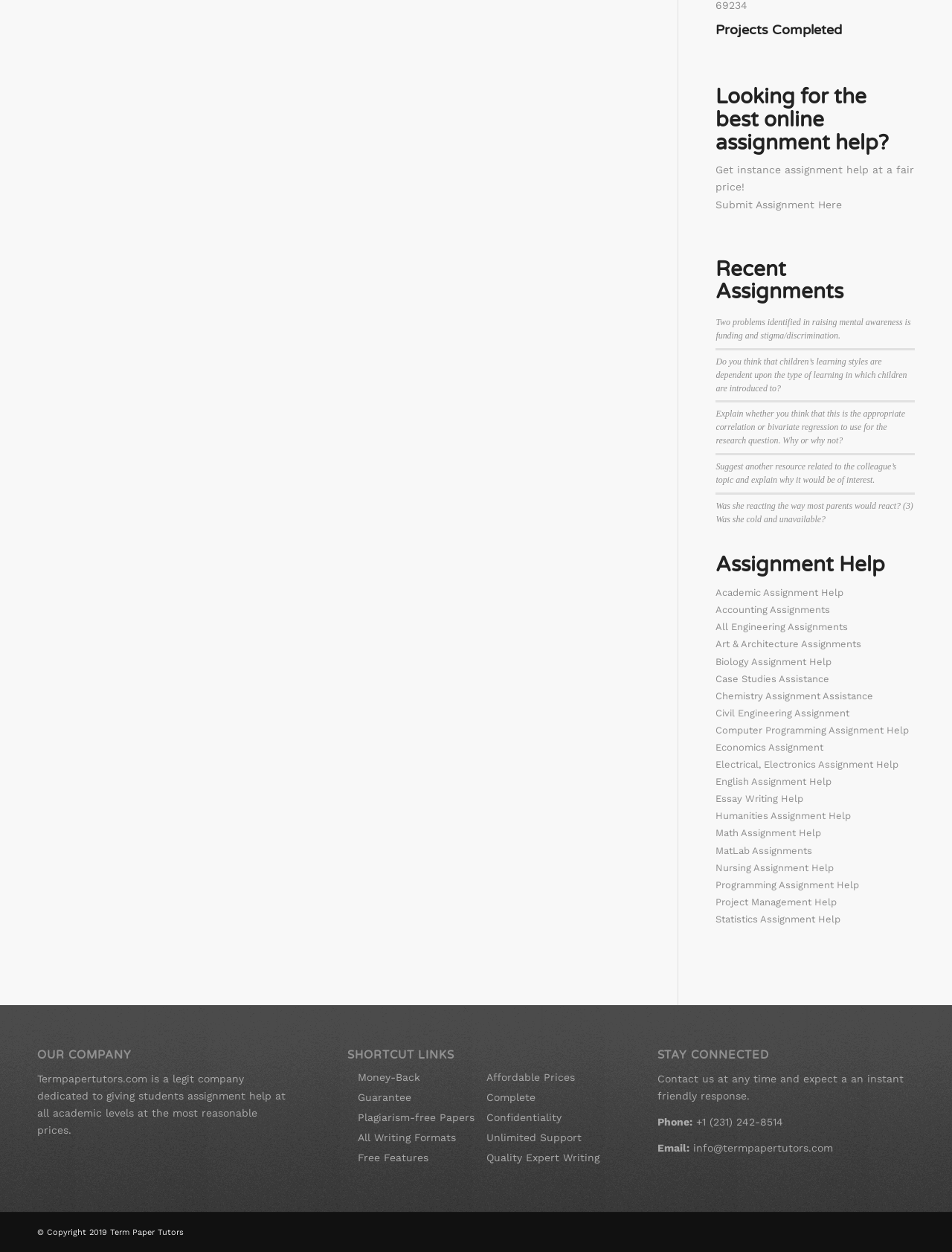Could you find the bounding box coordinates of the clickable area to complete this instruction: "Contact us"?

[0.691, 0.857, 0.949, 0.88]